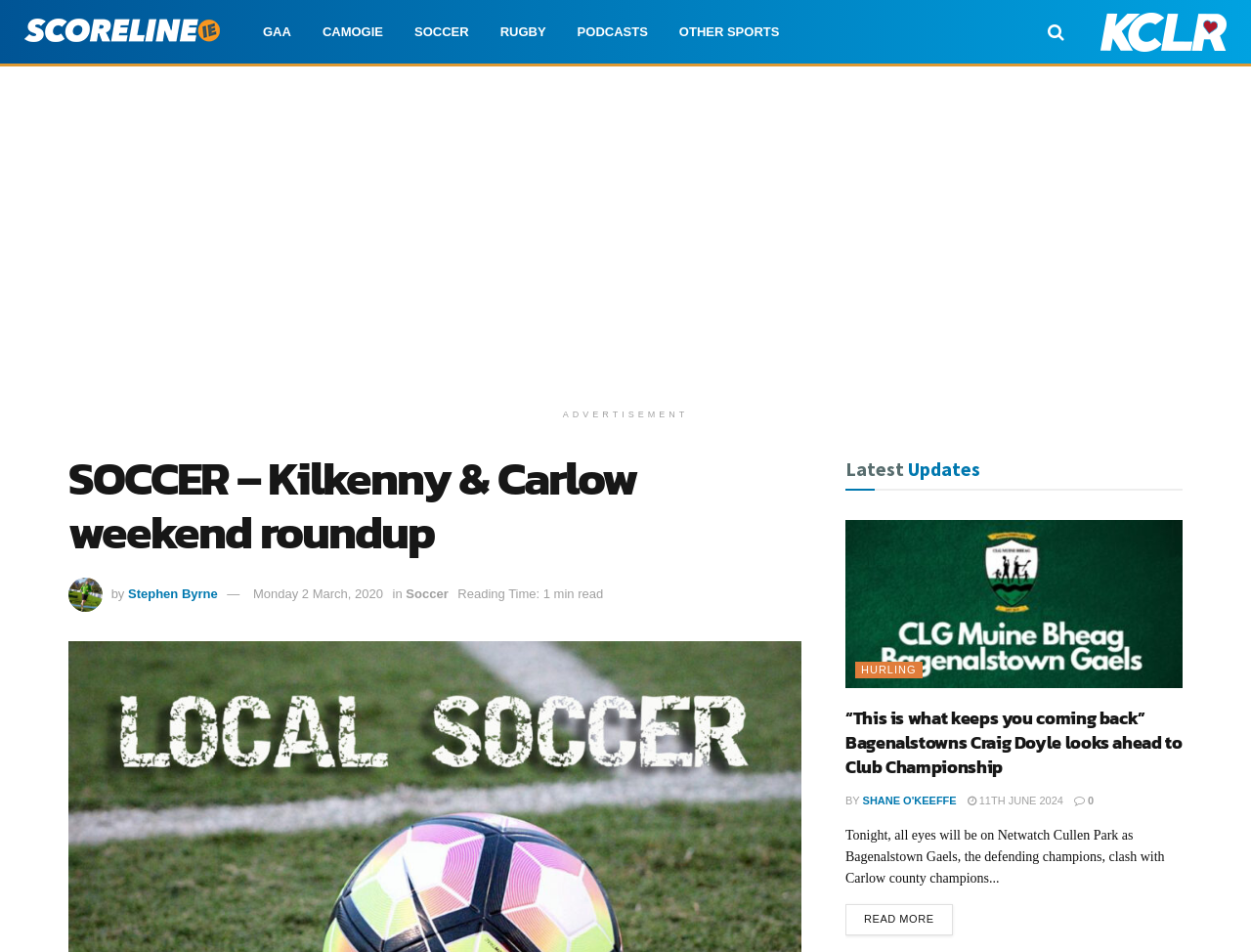What type of sports are mentioned on the webpage?
Using the picture, provide a one-word or short phrase answer.

Soccer, GAA, Camogie, Rugby, Others